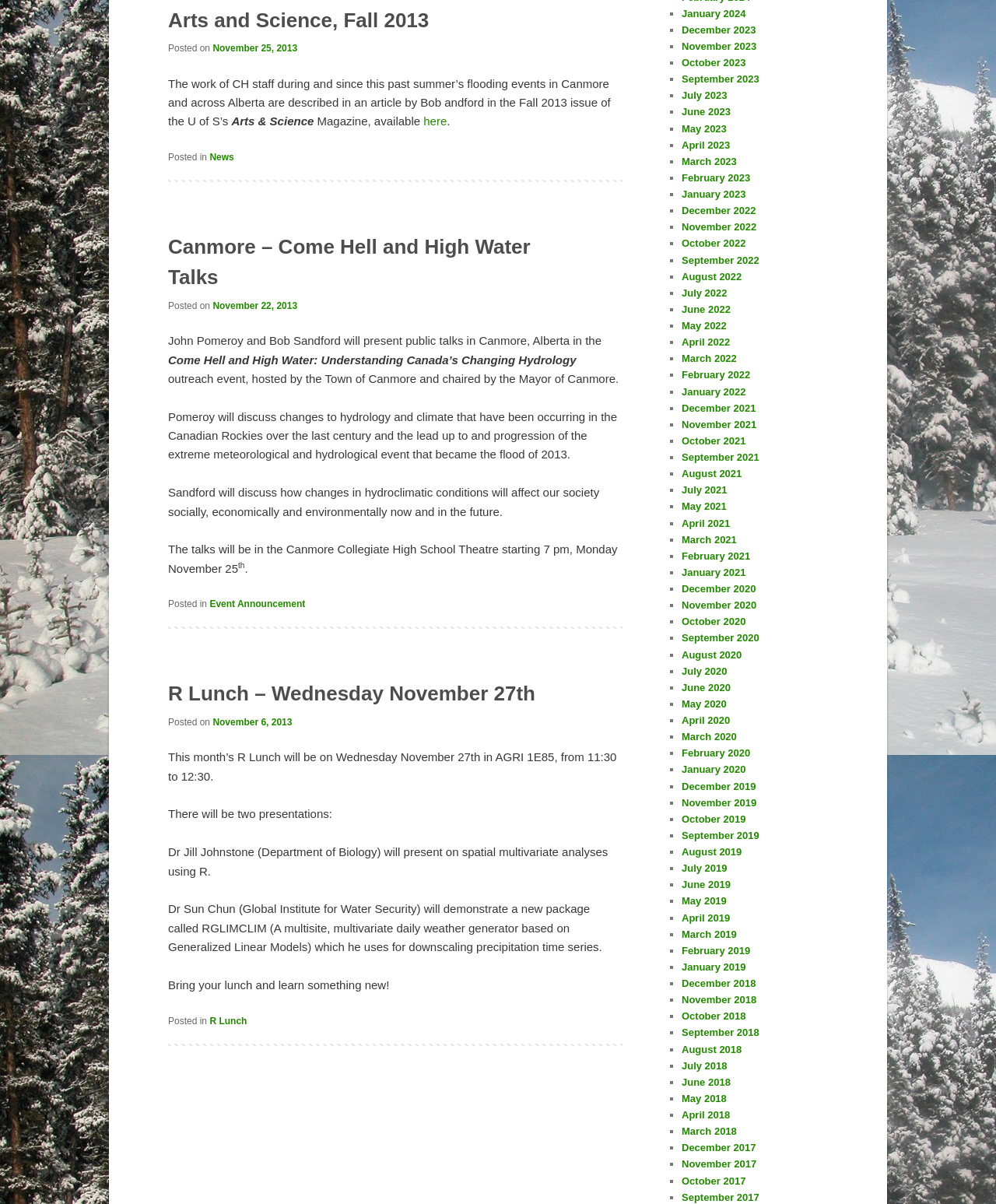Examine the image carefully and respond to the question with a detailed answer: 
What is the date of the first article?

I looked at the first article element and found the 'Posted on' text, which is followed by a link with the date 'November 25, 2013'. This indicates that the article was posted on this date.